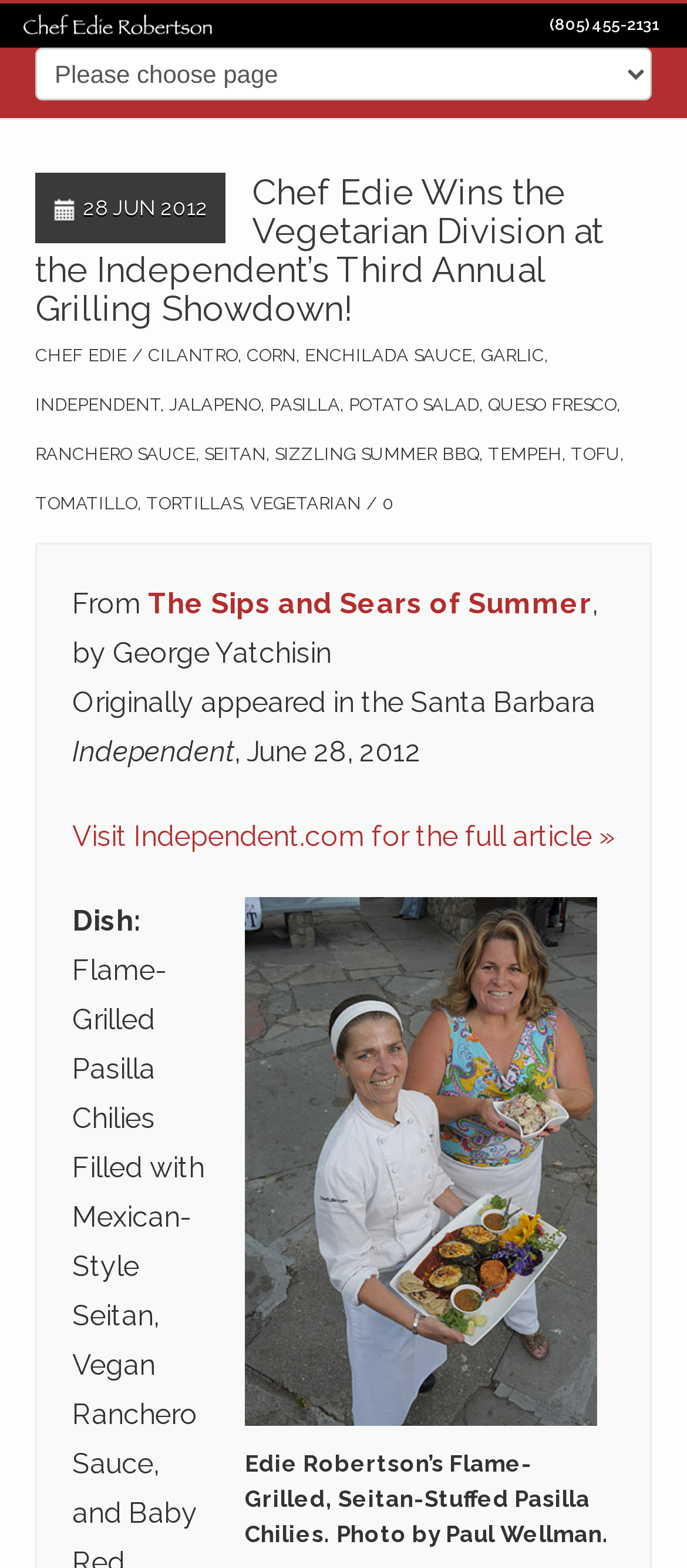What is the ingredient listed after 'CILANTRO'? Examine the screenshot and reply using just one word or a brief phrase.

CORN